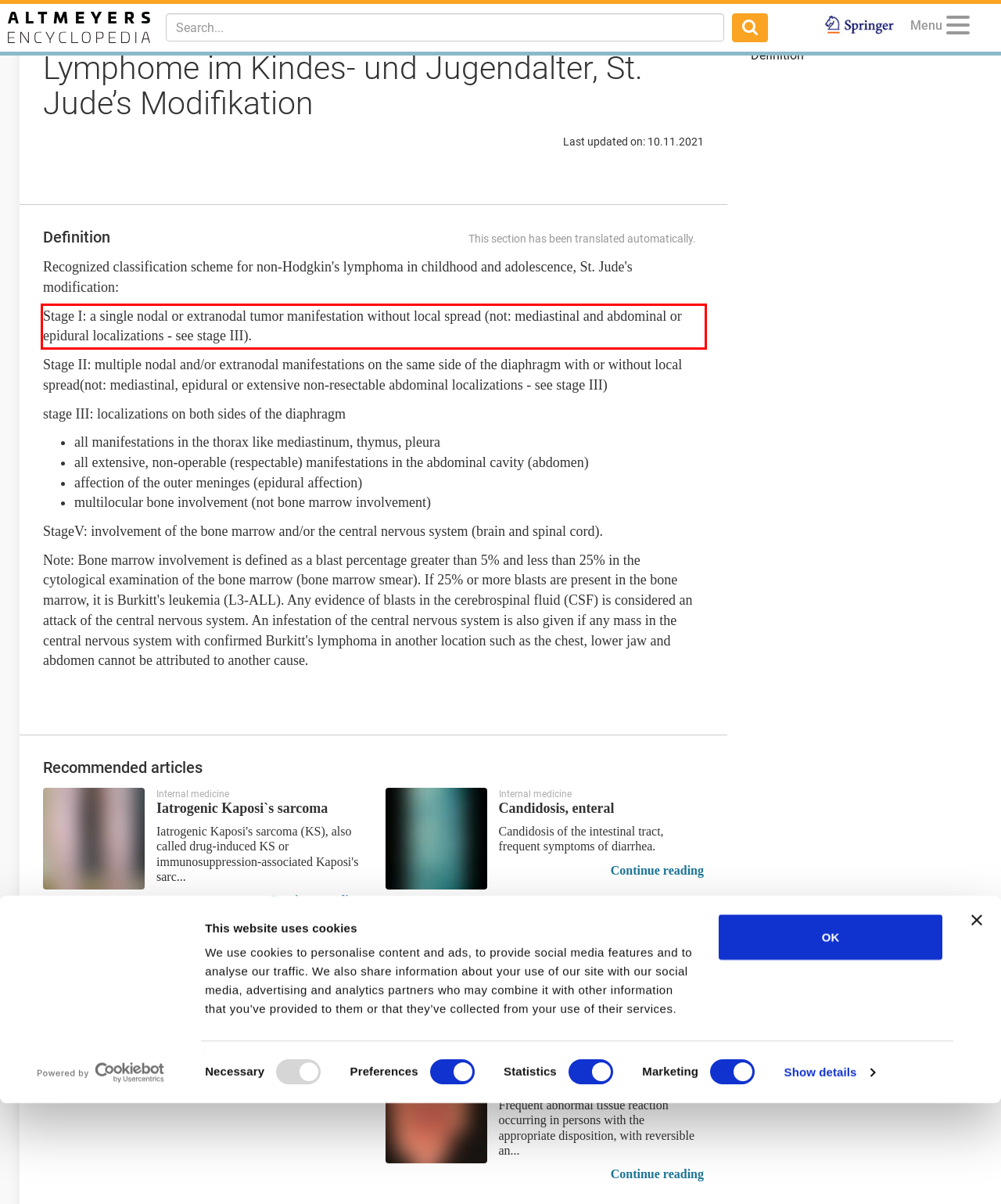Please extract the text content from the UI element enclosed by the red rectangle in the screenshot.

Stage I: a single nodal or extranodal tumor manifestation without local spread (not: mediastinal and abdominal or epidural localizations - see stage III).